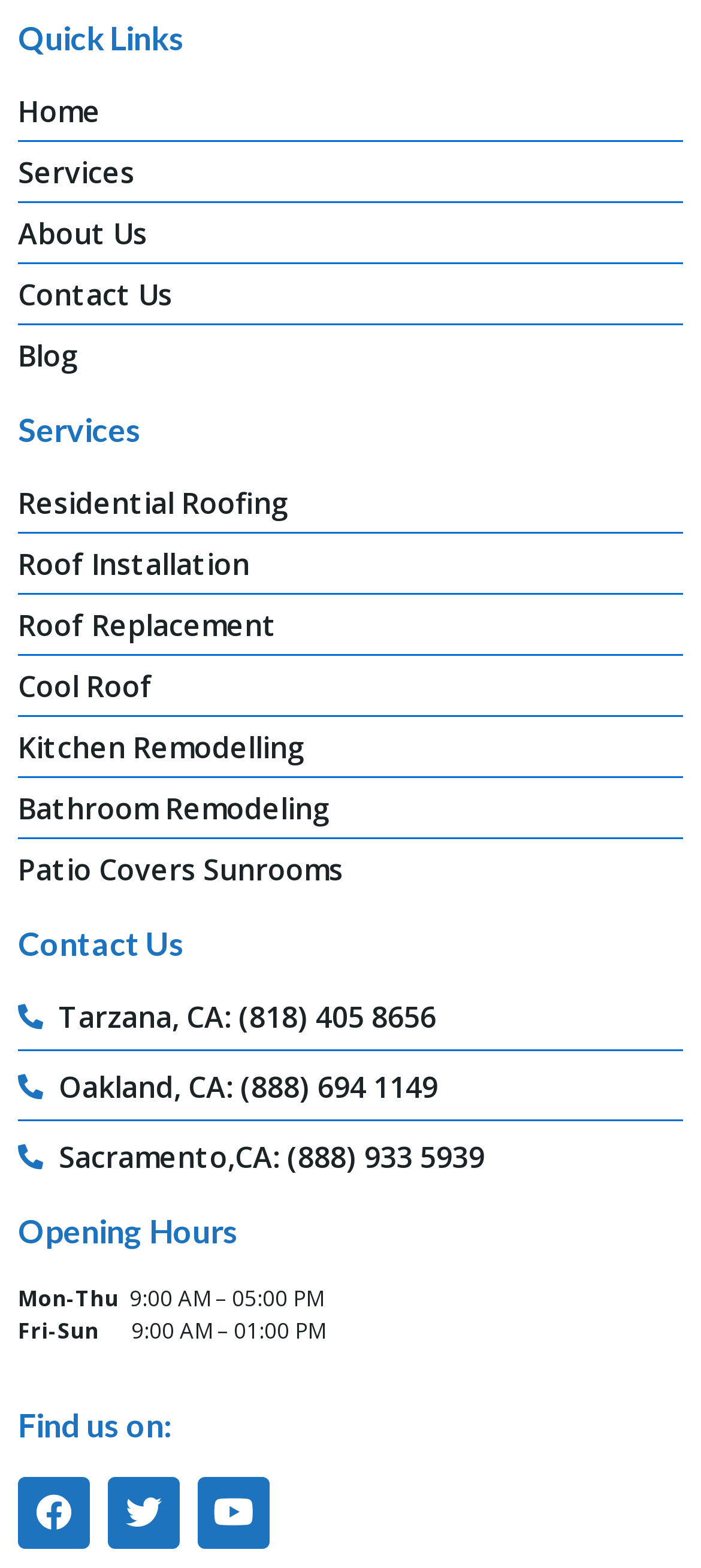What is the first link under 'Quick Links'?
Using the visual information, answer the question in a single word or phrase.

Home